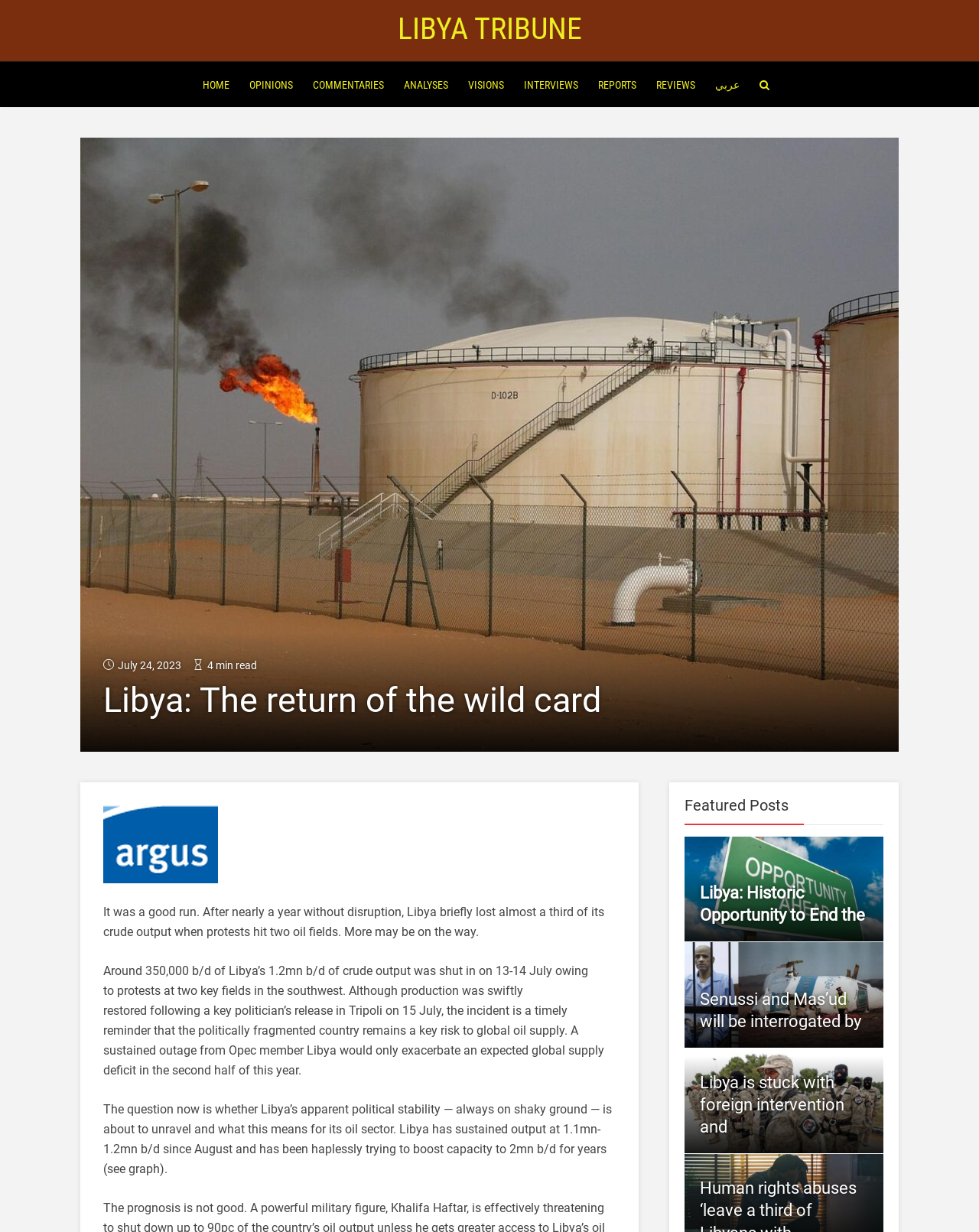Create a detailed description of the webpage's content and layout.

The webpage is about Libya Tribune, a news website. At the top, there is a navigation menu with links to different sections, including "HOME", "OPINIONS", "COMMENTARIES", "ANALYSES", "VISIONS", "INTERVIEWS", "REPORTS", "REVIEWS", and "عربي" (Arabic). There is also a search icon represented by "\uf002".

Below the navigation menu, there is a news article with the title "Libya: The return of the wild card". The article has a publication date of "July 24, 2023" and an estimated reading time of "4 min read". The article discusses the recent protests in Libya that affected the country's oil output and the potential risks to global oil supply.

To the right of the article title, there is a figure, likely an image related to the article. The article text is divided into three paragraphs, discussing the impact of the protests on Libya's oil output and the potential consequences for global oil supply.

Further down the page, there is a section titled "Featured Posts" with three links to other news articles, including "Libya: Historic Opportunity to End the", "Senussi and Mas’ud will be interrogated by", and "Libya is stuck with foreign intervention and". Each link has an accompanying icon.